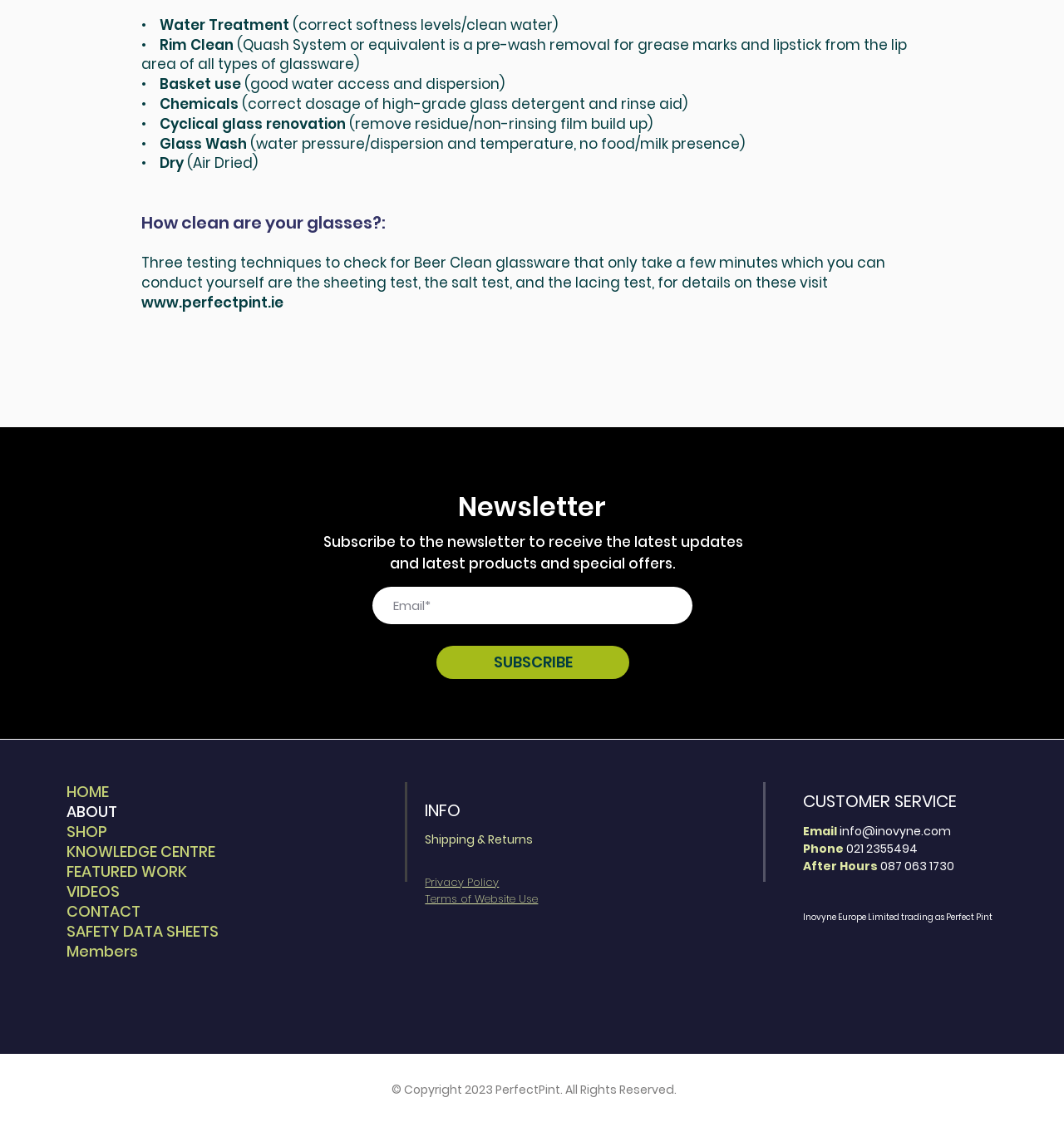Determine the bounding box coordinates of the clickable element to complete this instruction: "Subscribe to the newsletter". Provide the coordinates in the format of four float numbers between 0 and 1, [left, top, right, bottom].

[0.35, 0.521, 0.651, 0.554]